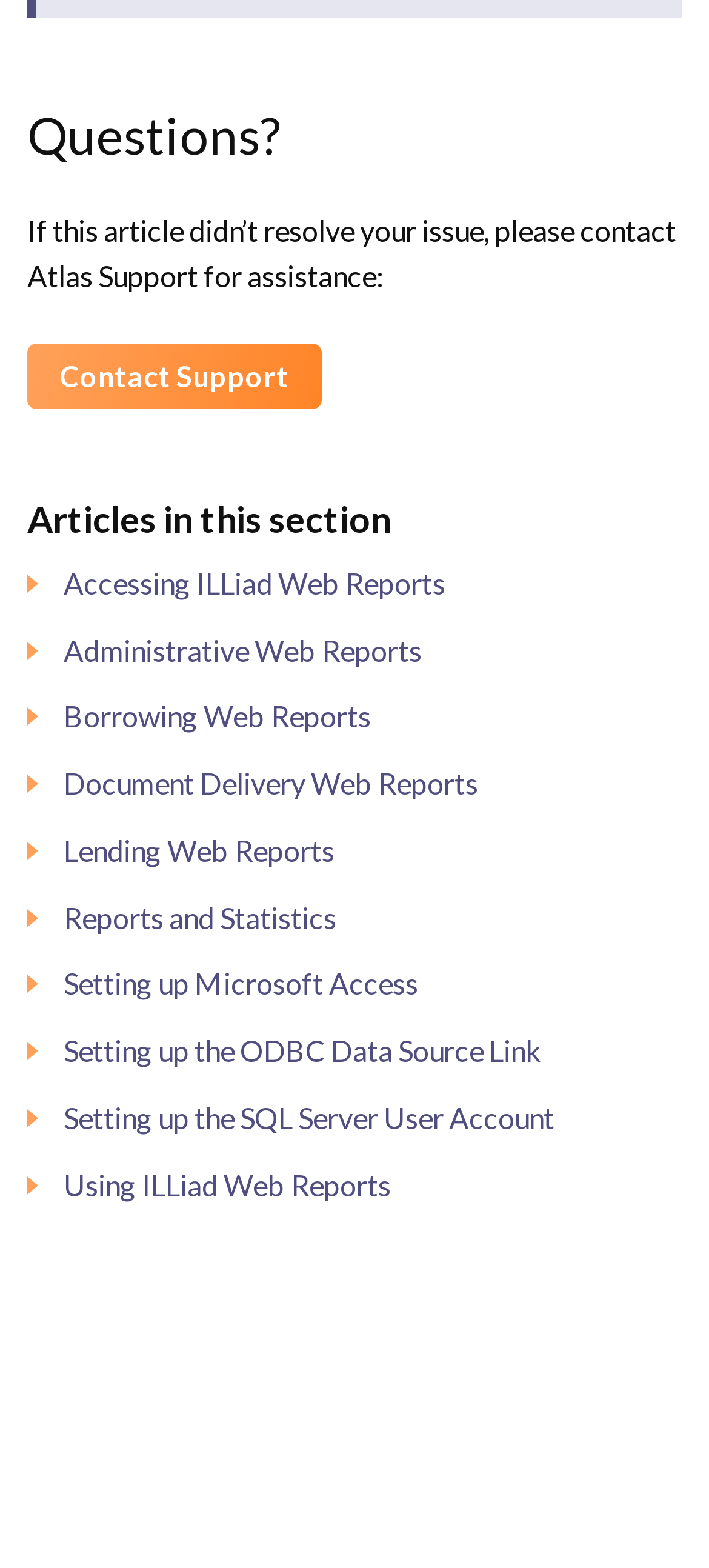Identify the bounding box of the UI element described as follows: "Die Casting Automotive Parts". Provide the coordinates as four float numbers in the range of 0 to 1 [left, top, right, bottom].

None